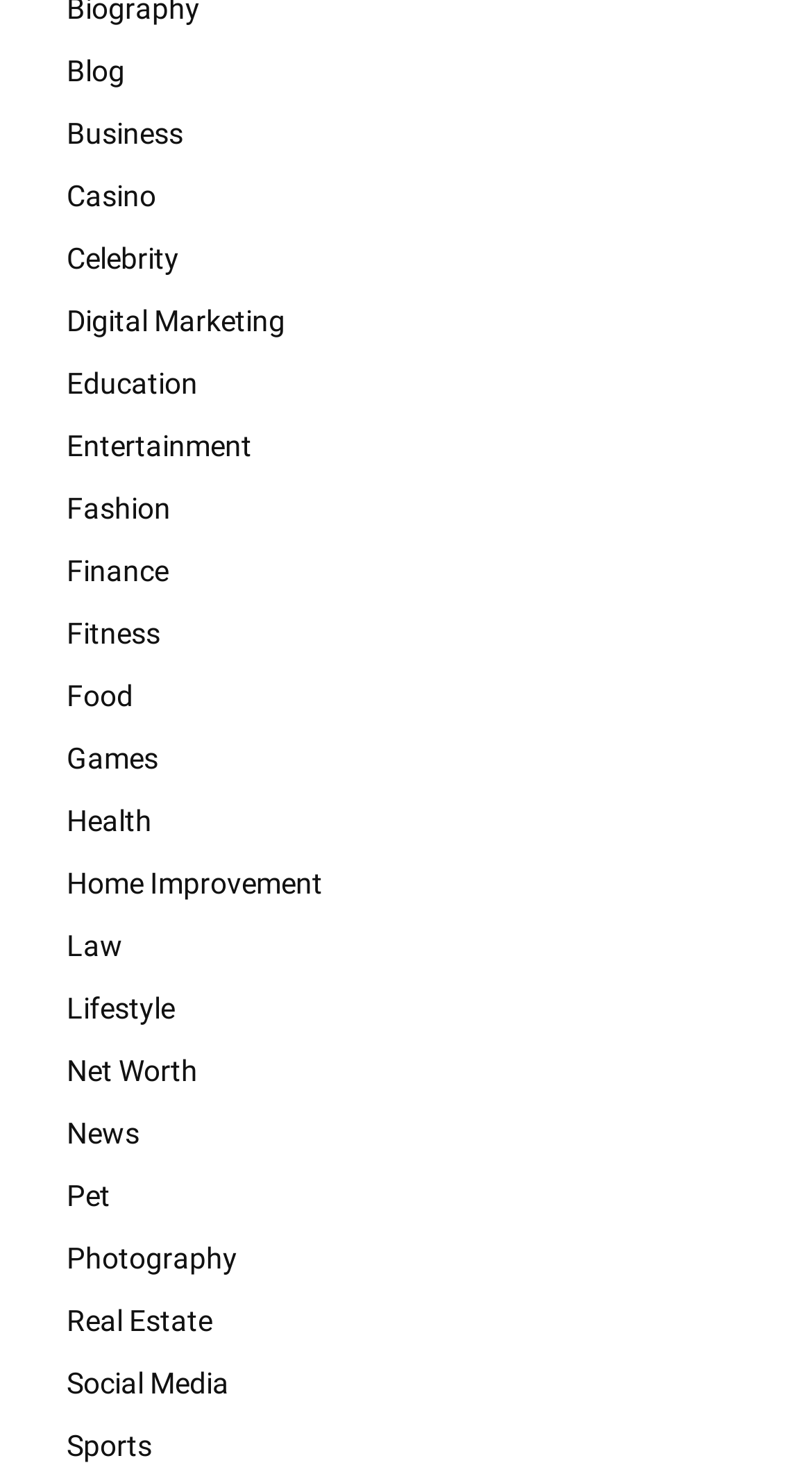Identify the bounding box coordinates of the region I need to click to complete this instruction: "Visit the 'Entertainment' page".

[0.051, 0.283, 0.949, 0.326]